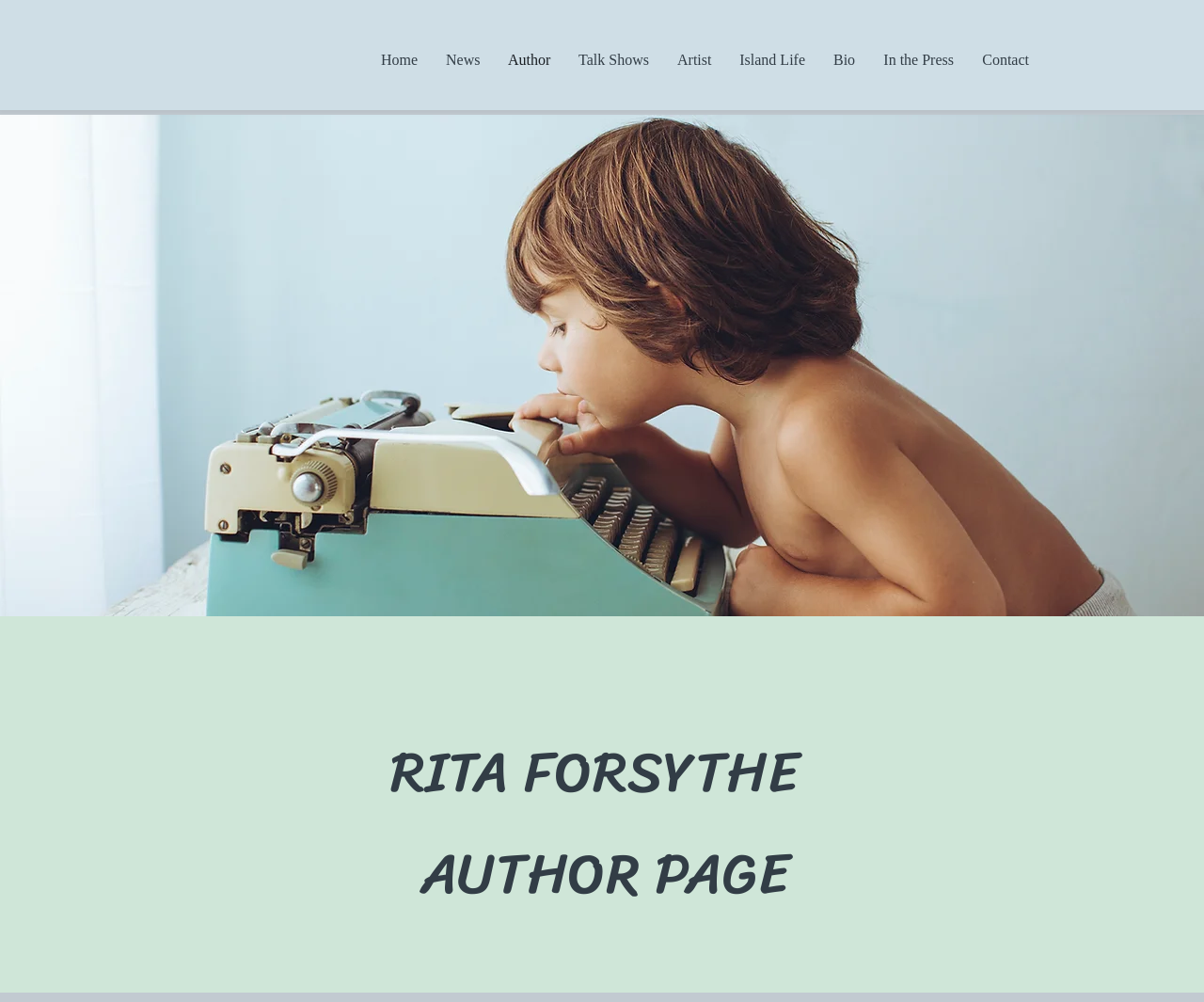Please determine the bounding box coordinates of the element's region to click in order to carry out the following instruction: "explore island life". The coordinates should be four float numbers between 0 and 1, i.e., [left, top, right, bottom].

[0.602, 0.032, 0.68, 0.087]